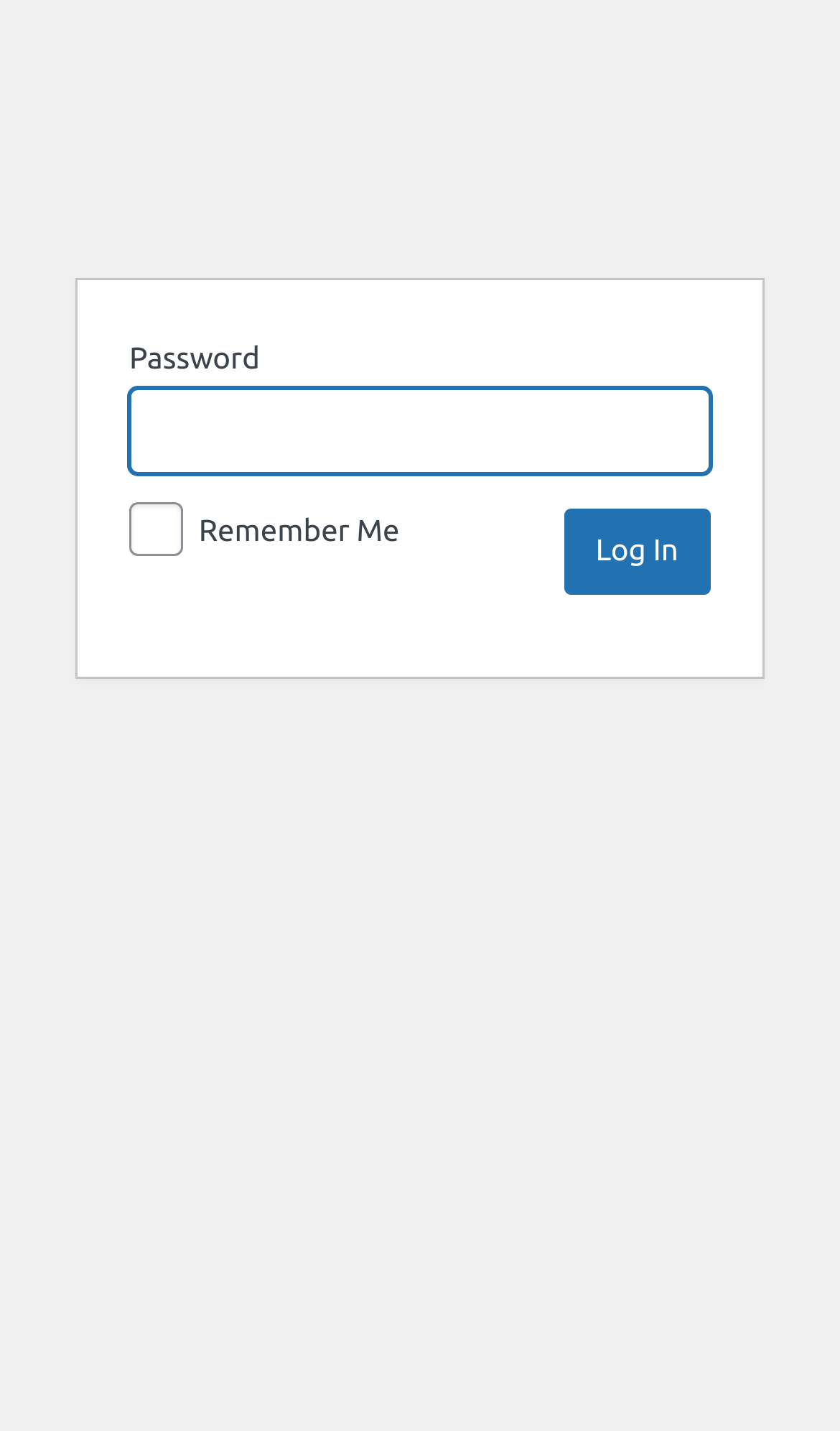From the webpage screenshot, predict the bounding box of the UI element that matches this description: "name="wp-submit" value="Log In"".

[0.671, 0.355, 0.846, 0.416]